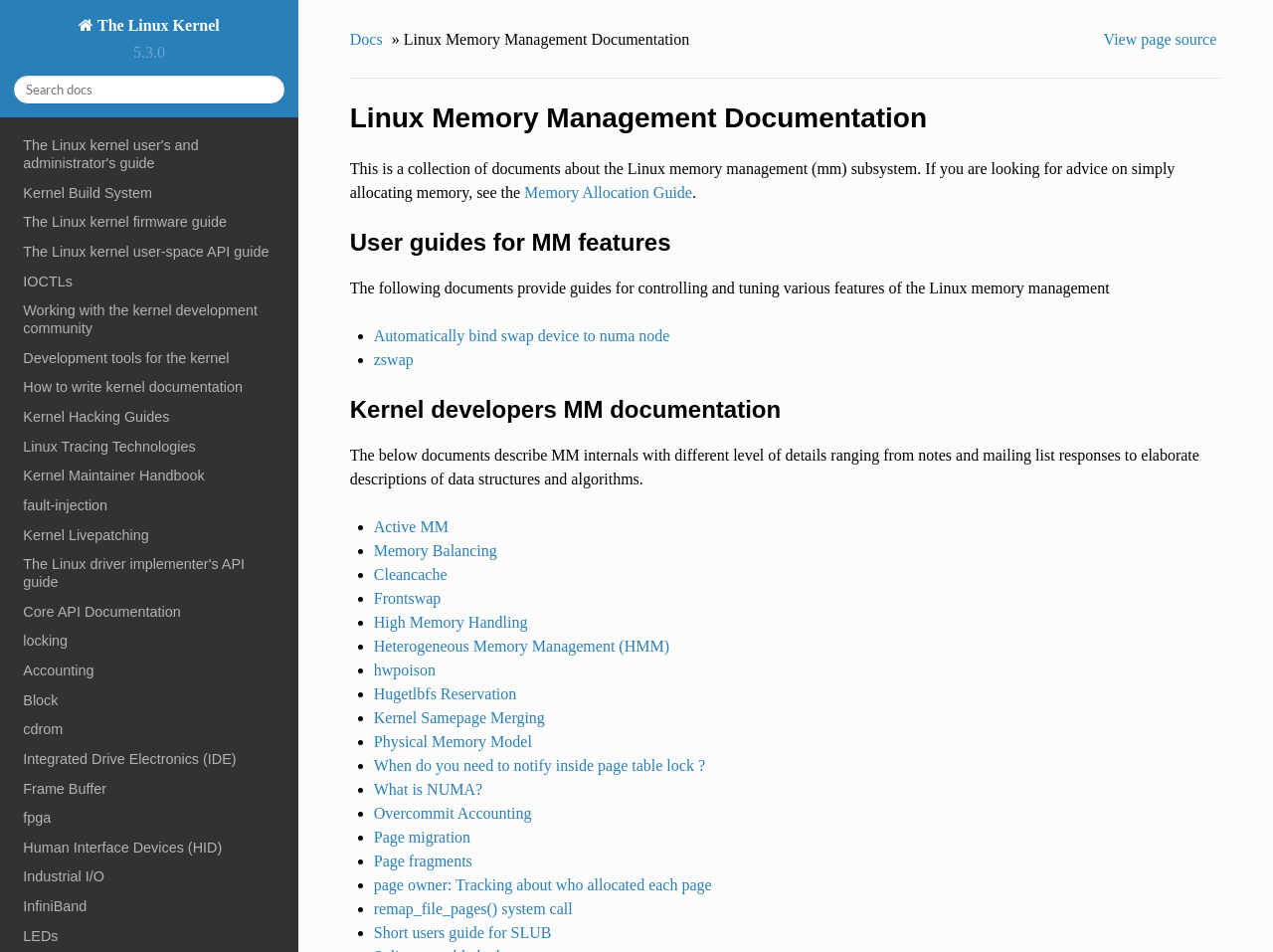Refer to the image and provide a thorough answer to this question:
How many links are there in the search section?

The search section is located below the navigation breadcrumbs. It contains 13 links, including 'The Linux kernel user's and administrator's guide', 'Kernel Build System', and so on.